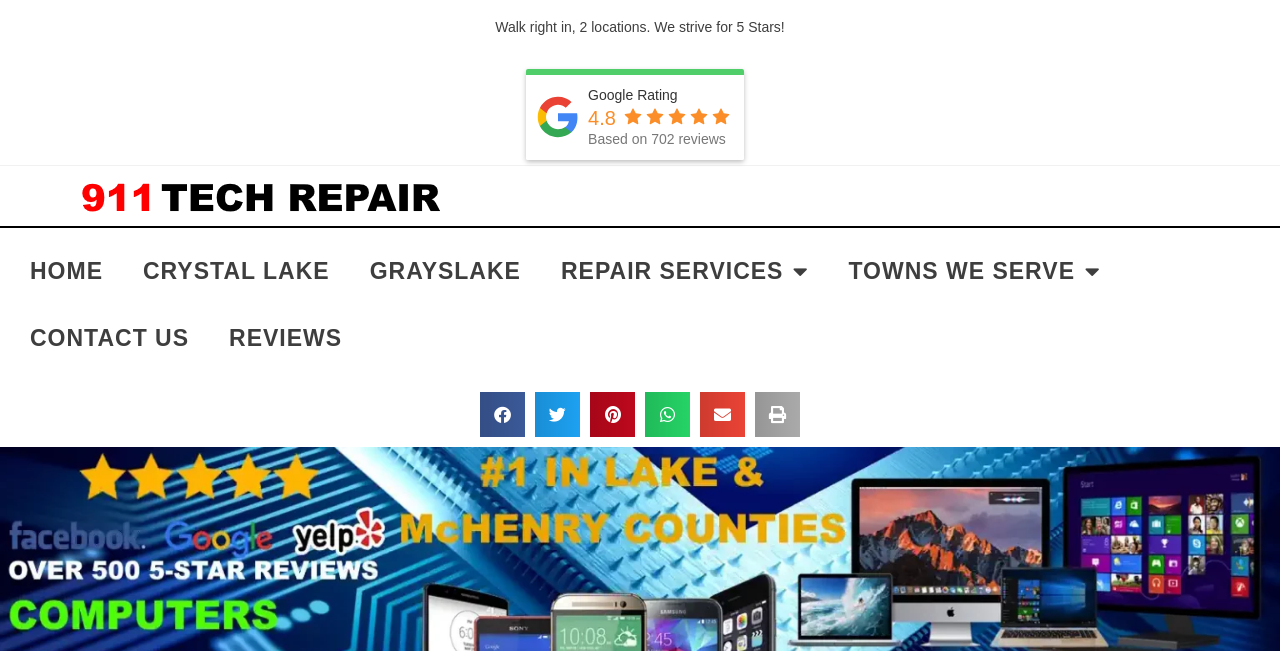Reply to the question with a single word or phrase:
What is the average Google rating of 911 Tech Repair?

4.8